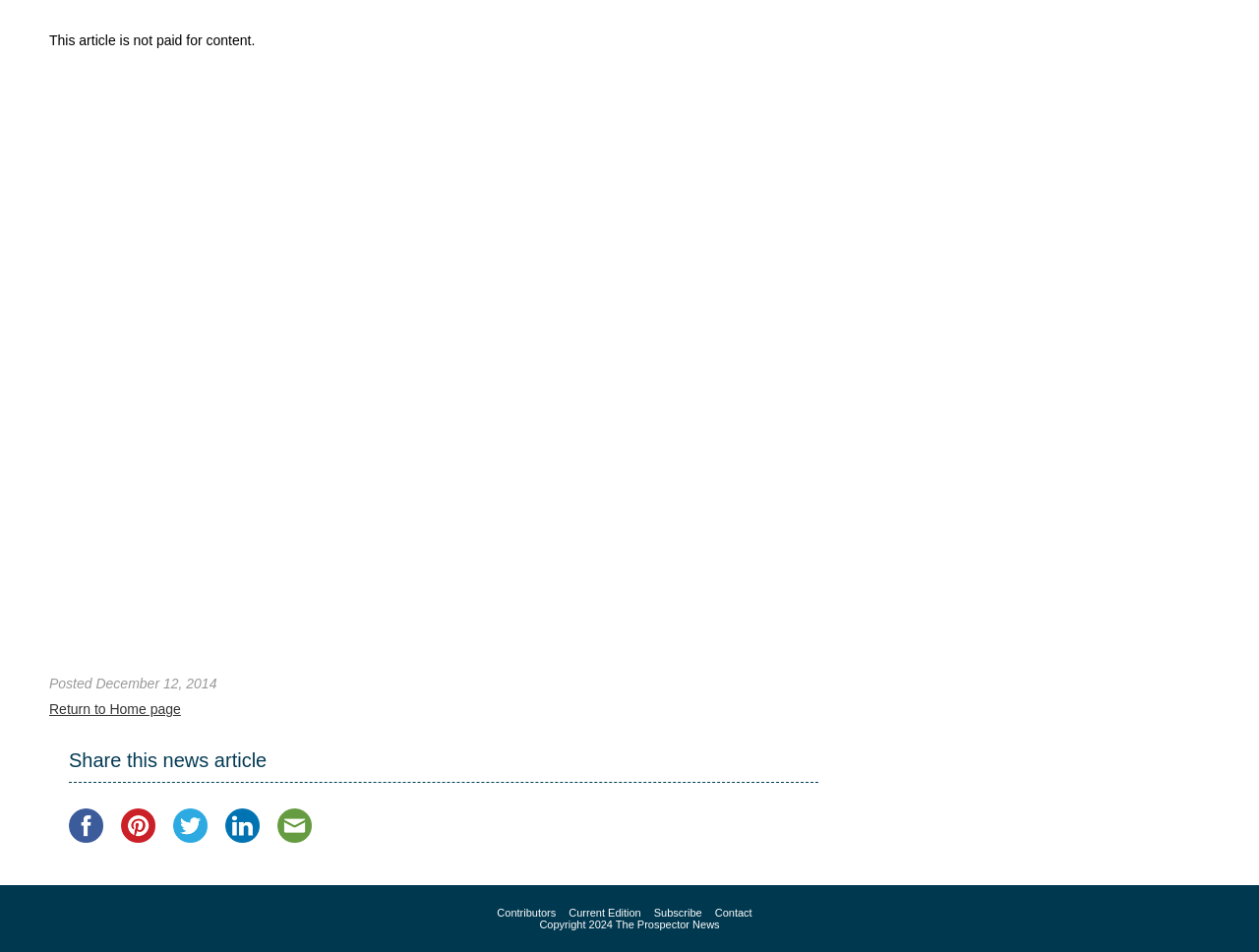Can you find the bounding box coordinates for the UI element given this description: "Current Edition"? Provide the coordinates as four float numbers between 0 and 1: [left, top, right, bottom].

[0.452, 0.953, 0.509, 0.965]